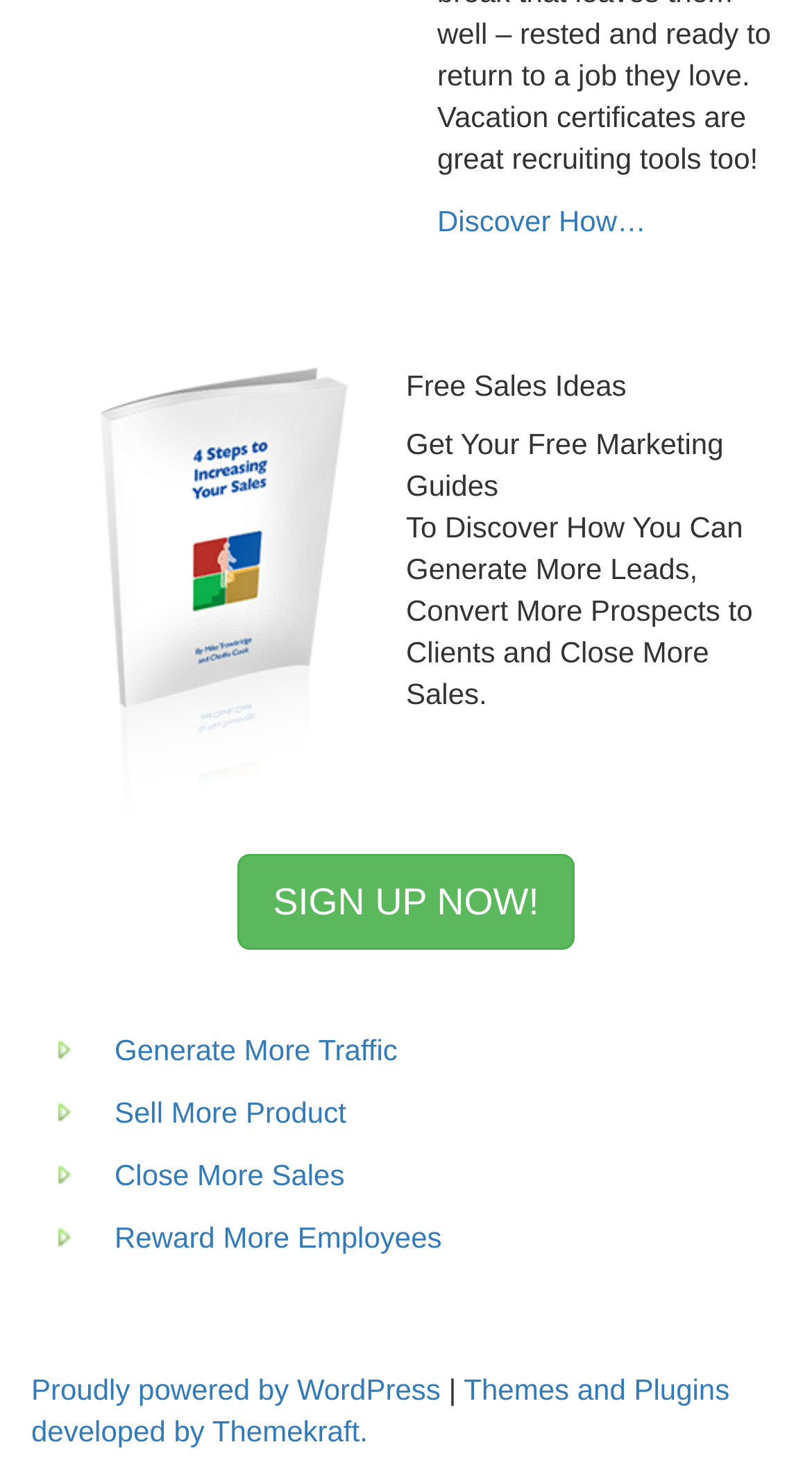What is the call-to-action on the webpage?
Provide a thorough and detailed answer to the question.

The link element 'SIGN UP NOW!' appears to be a prominent call-to-action on the webpage, encouraging visitors to sign up for something, likely related to the sales and marketing resources being offered.